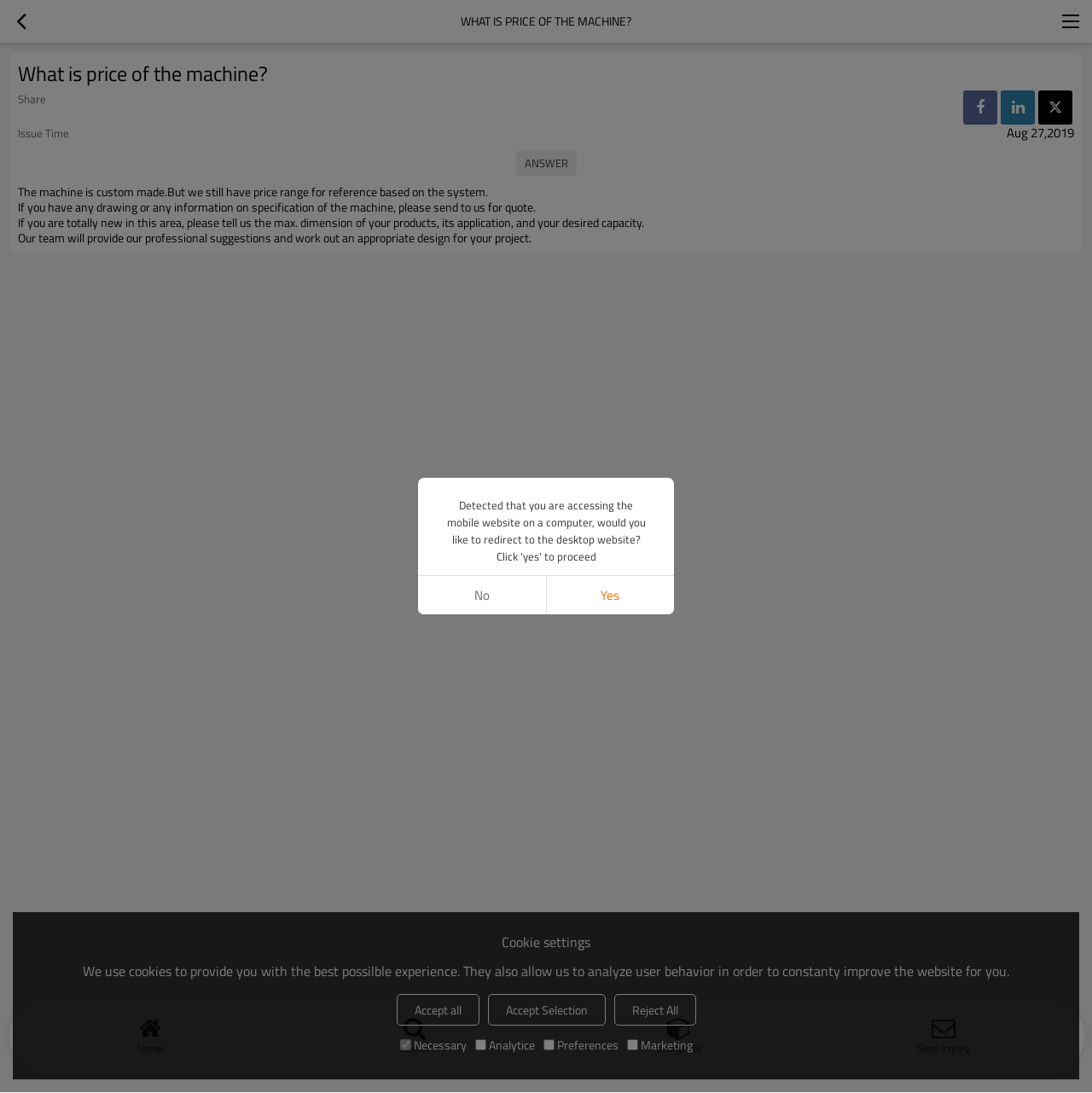What is the purpose of the 'Share' button?
Using the image, respond with a single word or phrase.

Unknown